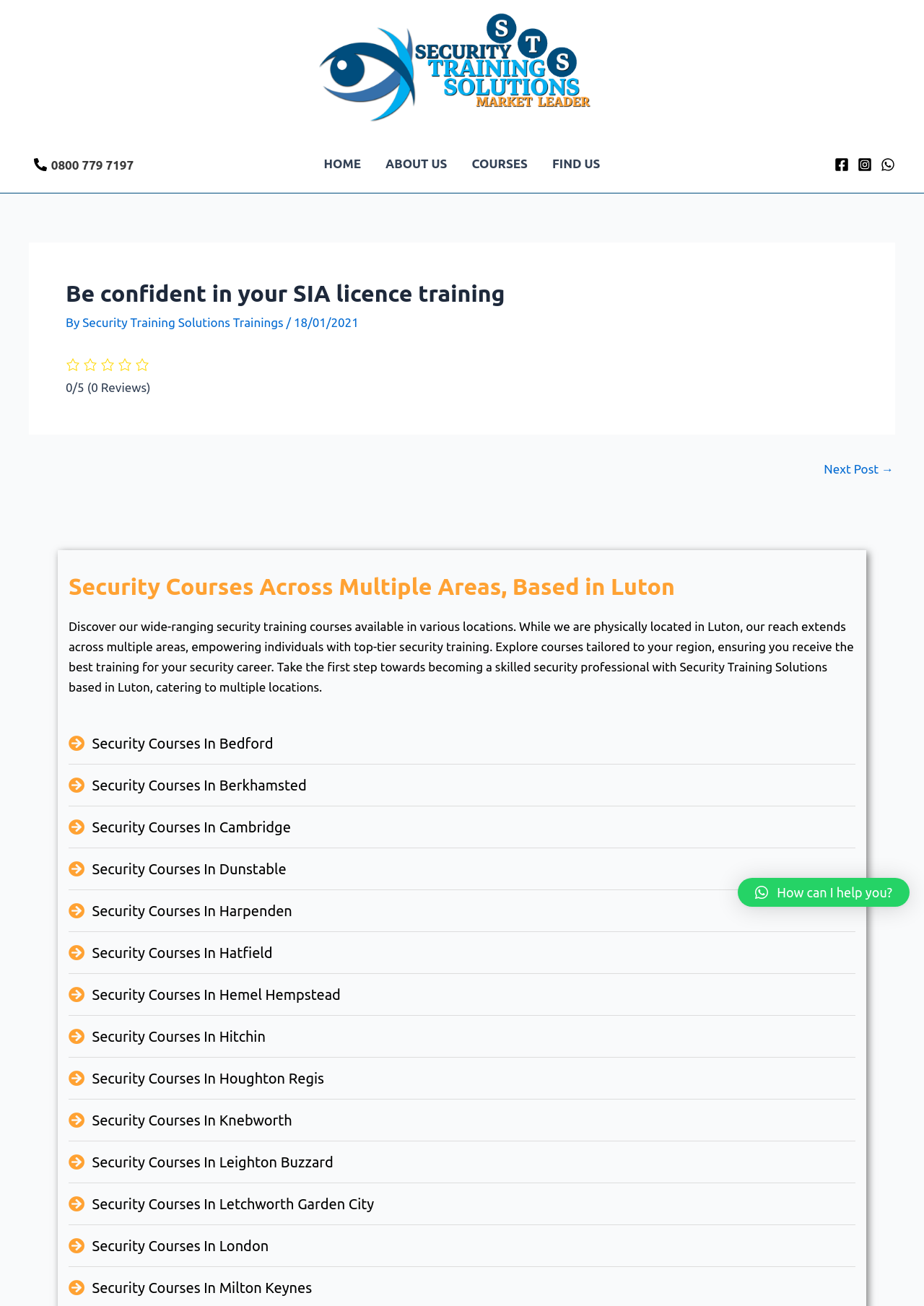What is the purpose of the button at the bottom of the webpage?
Using the image, give a concise answer in the form of a single word or short phrase.

To ask for help